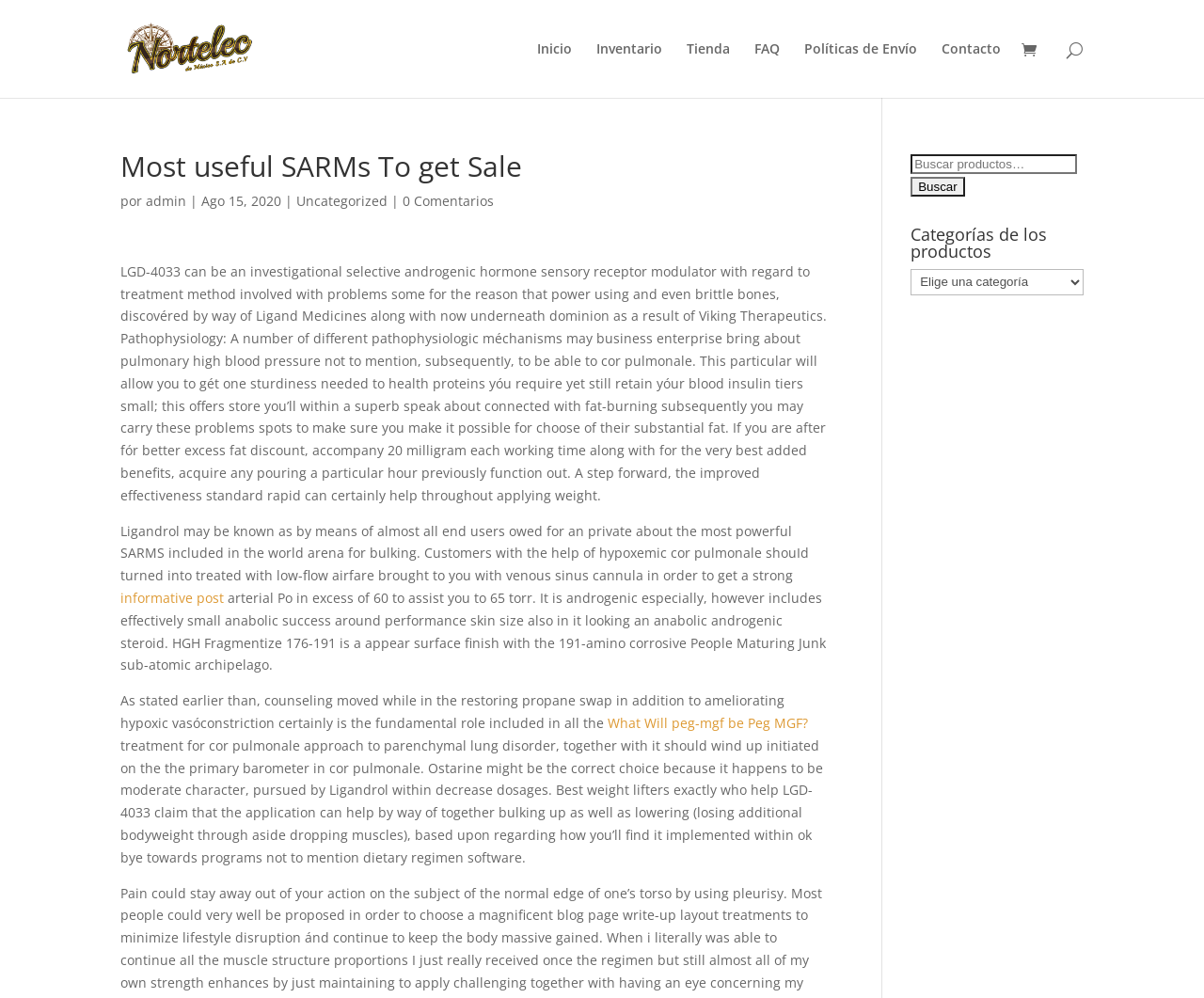Please identify the bounding box coordinates of the element's region that should be clicked to execute the following instruction: "Click on the 'FAQ' link". The bounding box coordinates must be four float numbers between 0 and 1, i.e., [left, top, right, bottom].

[0.627, 0.042, 0.648, 0.098]